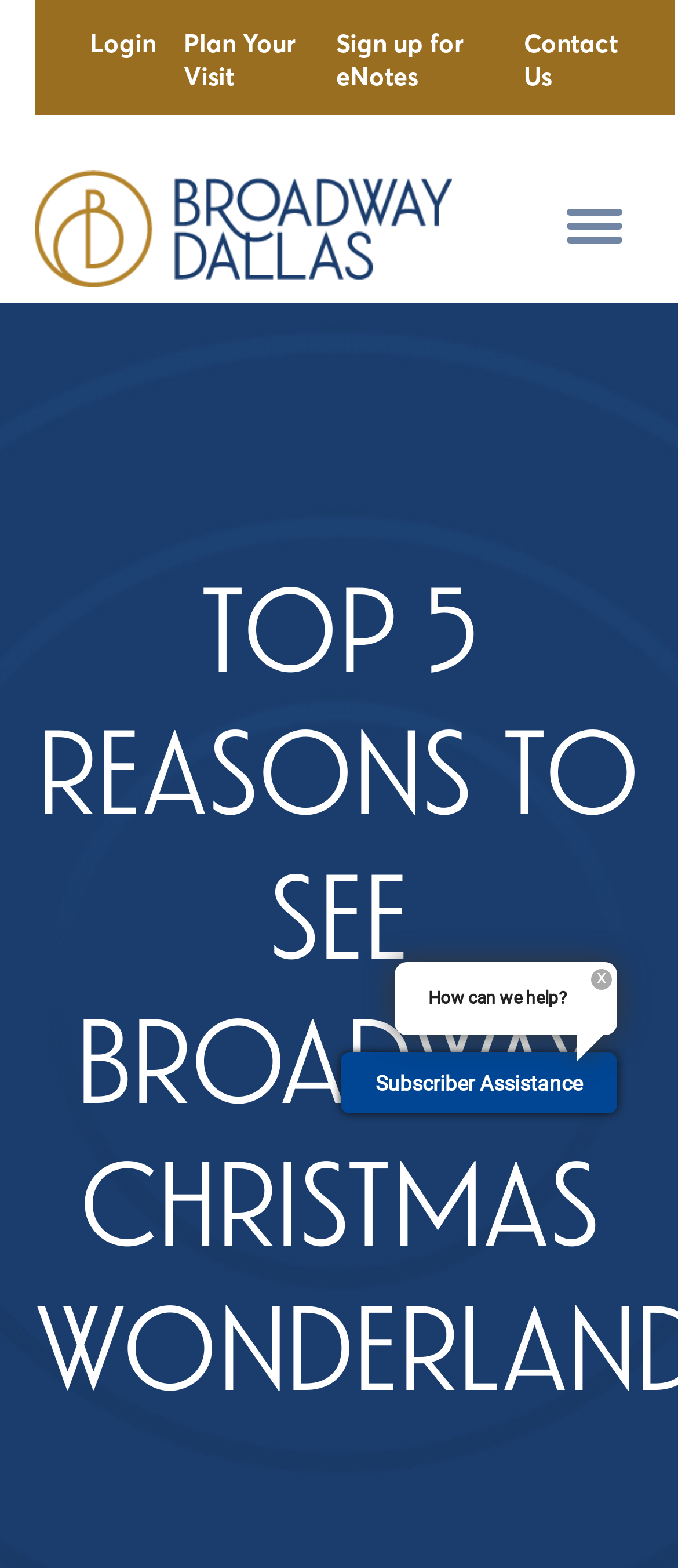Provide a thorough description of this webpage.

The webpage is about Broadway Dallas, with a prominent link to the website's main page at the top left corner. Below it, there is a checkbox on the top right corner. The top navigation bar features four links: "Login", "Plan Your Visit", "Sign up for eNotes", and "Contact Us", arranged from left to right.

The main content of the page is headed by a large title "TOP 5 REASONS TO SEE BROADWAY CHRISTMAS WONDERLAND", which spans almost the entire width of the page. Below the title, there is a section that appears to be a chat or subscriber assistance feature, with a button labeled "open chat" and a text "Subscriber Assistance" next to it. Above the chat button, there is a text "How can we help?".

The meta description suggests that the page is promoting a Broadway show, "BROADWAY CHRISTMAS WONDERLAND", and is encouraging fans to attend the show, which opens tomorrow night.